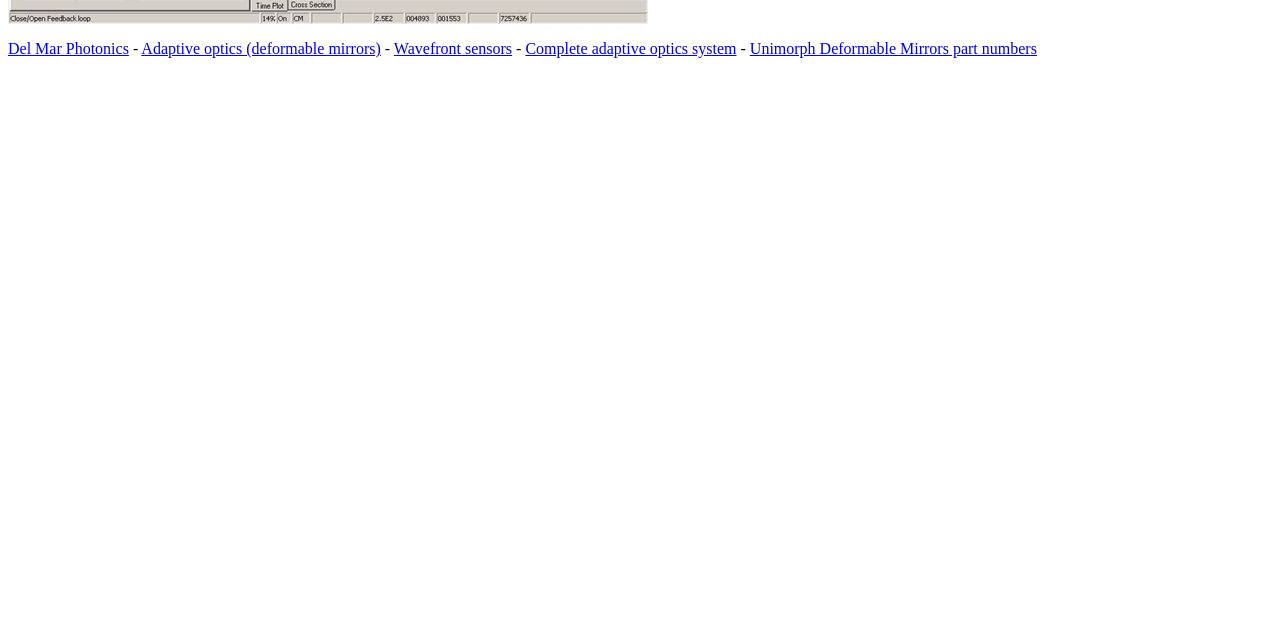Please determine the bounding box coordinates for the UI element described here. Use the format (top-left x, top-left y, bottom-right x, bottom-right y) with values bounded between 0 and 1: Adaptive optics (deformable mirrors)

[0.11, 0.062, 0.298, 0.089]